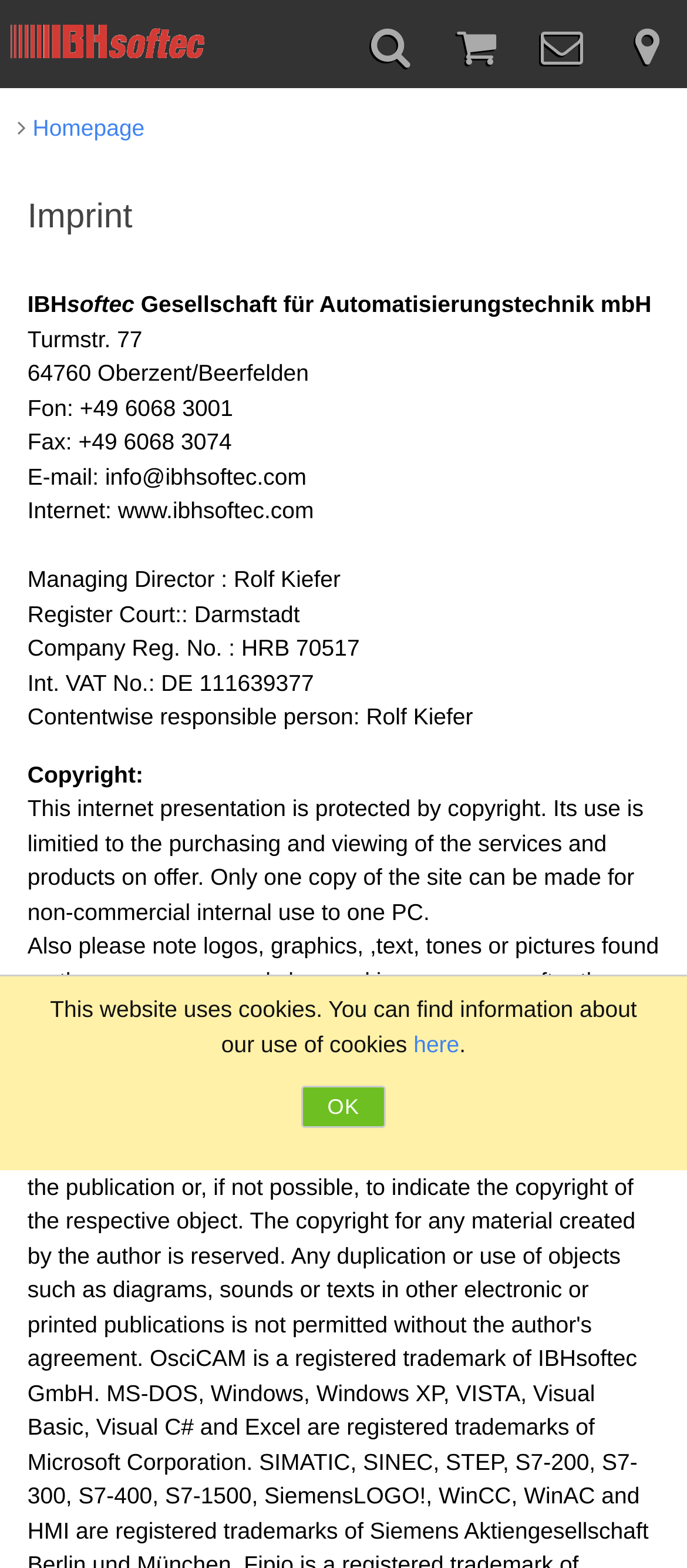Please analyze the image and provide a thorough answer to the question:
What is the phone number of the company?

The phone number of the company can be found in the address section, where it is written as 'Fon: +49 6068 3001'.